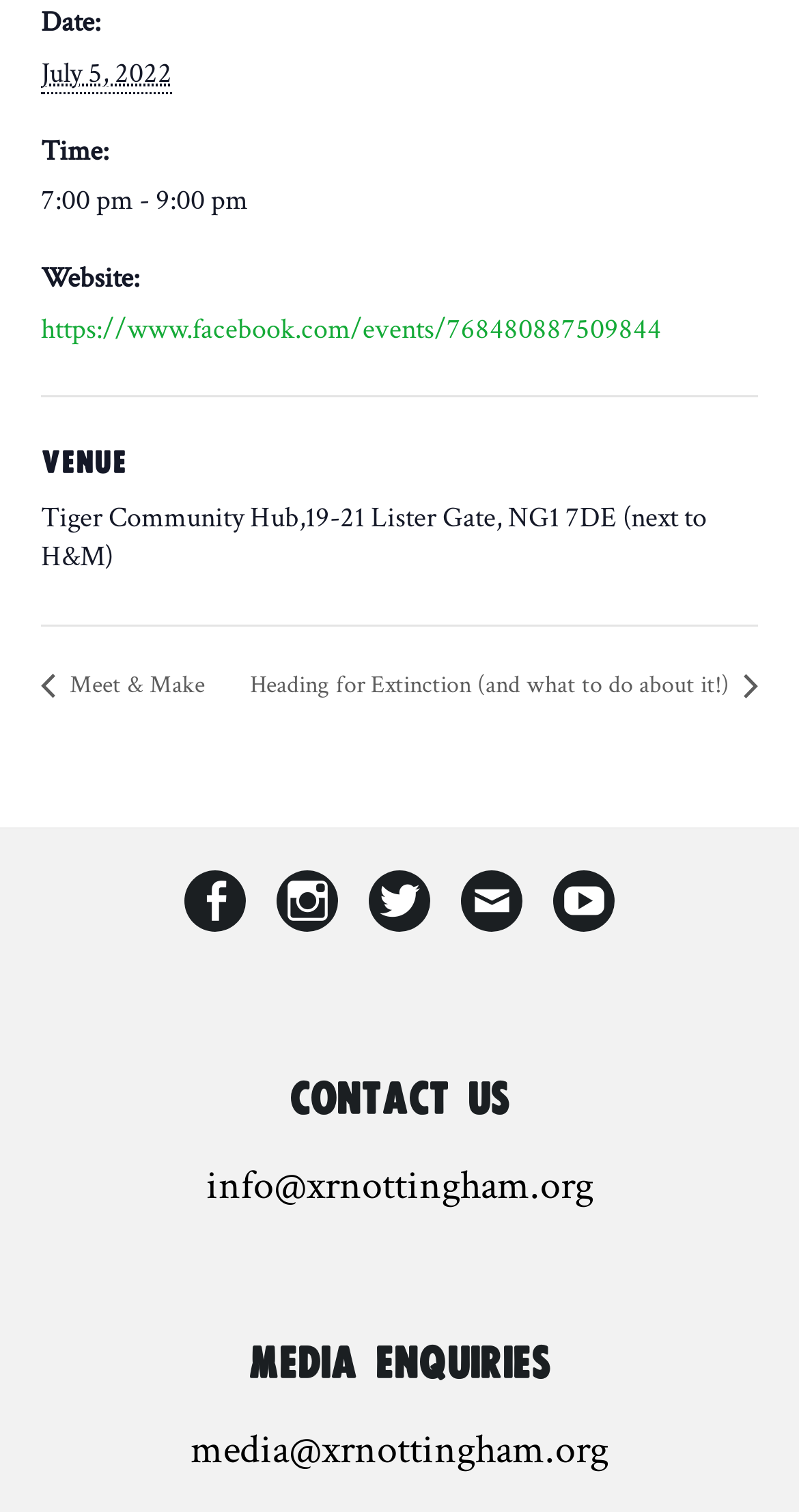Please identify the bounding box coordinates of the element's region that I should click in order to complete the following instruction: "Check media enquiries email". The bounding box coordinates consist of four float numbers between 0 and 1, i.e., [left, top, right, bottom].

[0.238, 0.941, 0.762, 0.979]